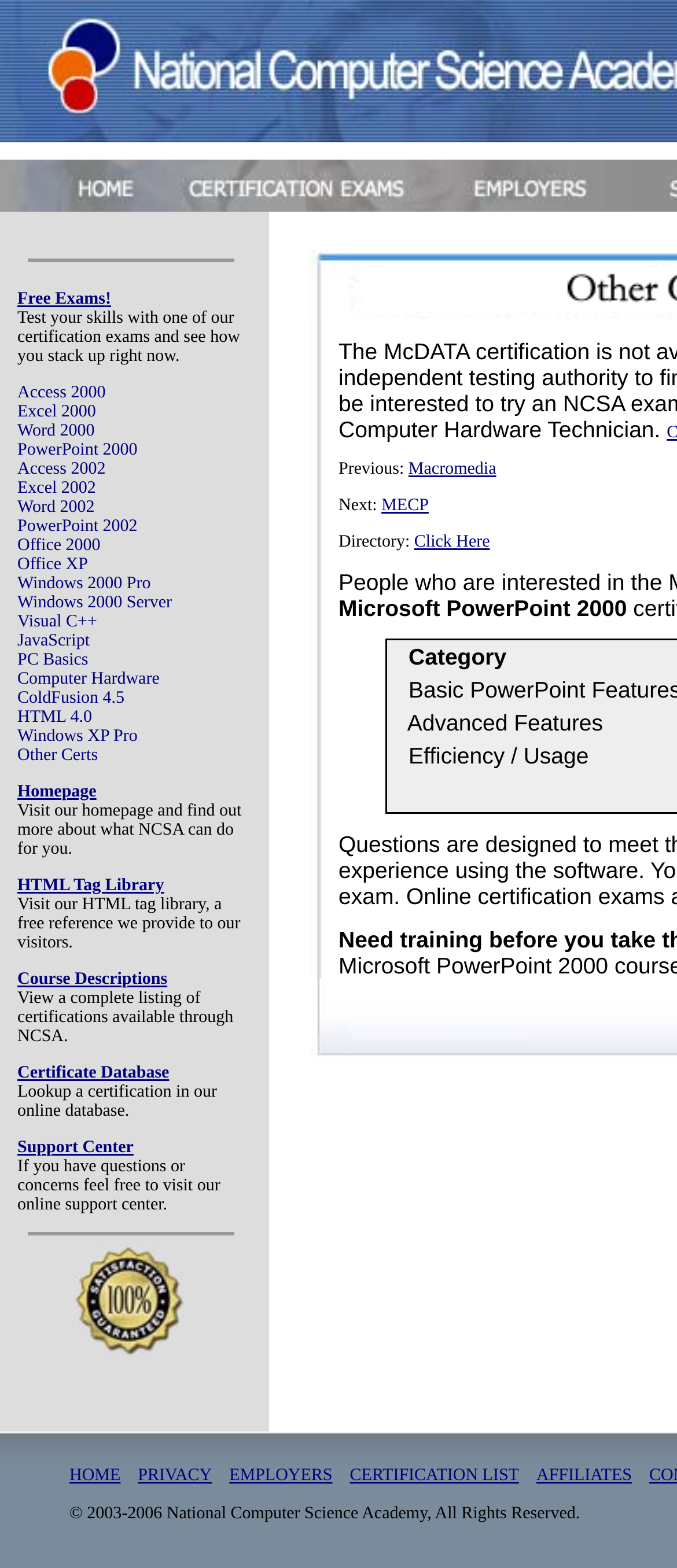Refer to the image and provide an in-depth answer to the question: 
What is the purpose of the HTML Tag Library?

The question is asking about the purpose of the HTML Tag Library. By analyzing the webpage, I found that the HTML Tag Library is described as 'a free reference we provide to our visitors', indicating that it is a free resource provided by the website.